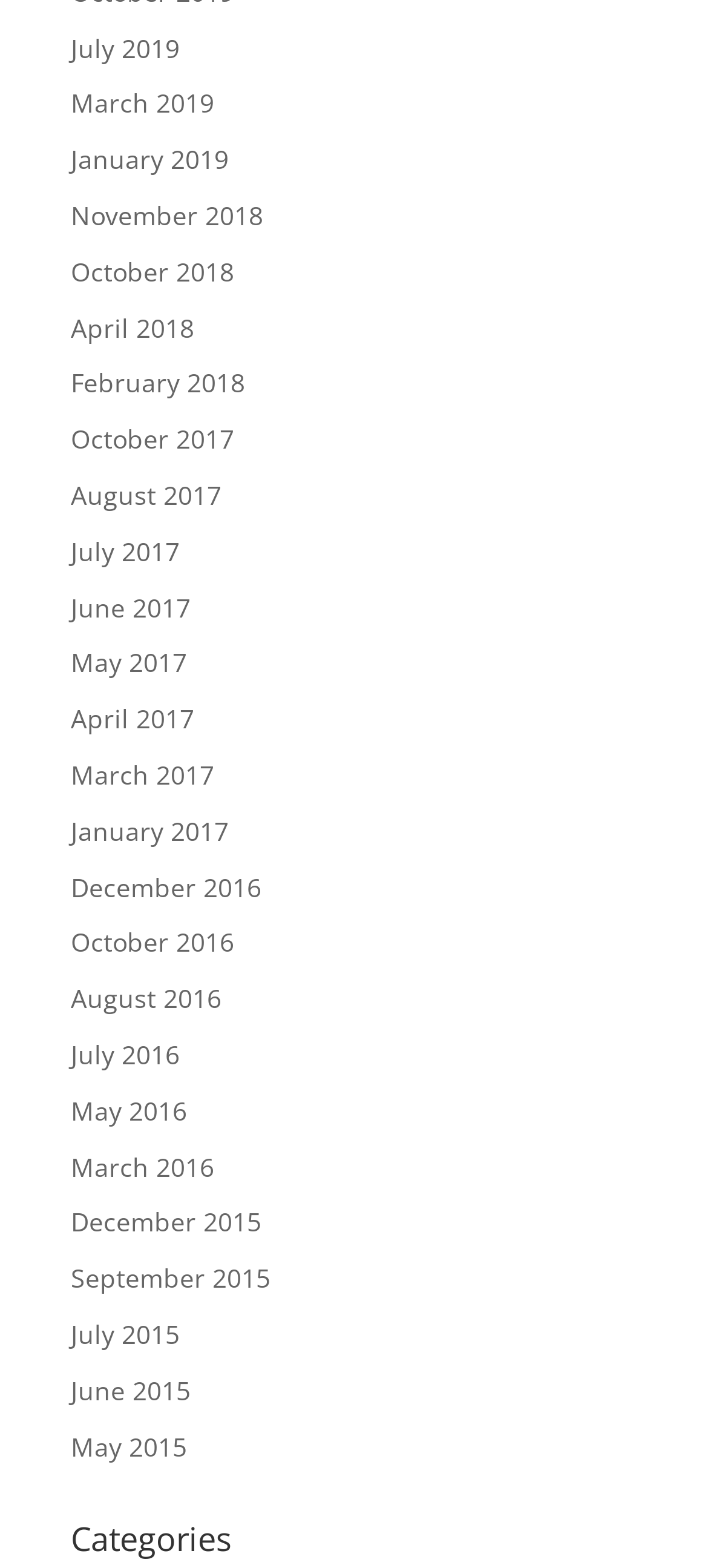Please give a succinct answer to the question in one word or phrase:
What is the earliest month available on this webpage?

May 2015